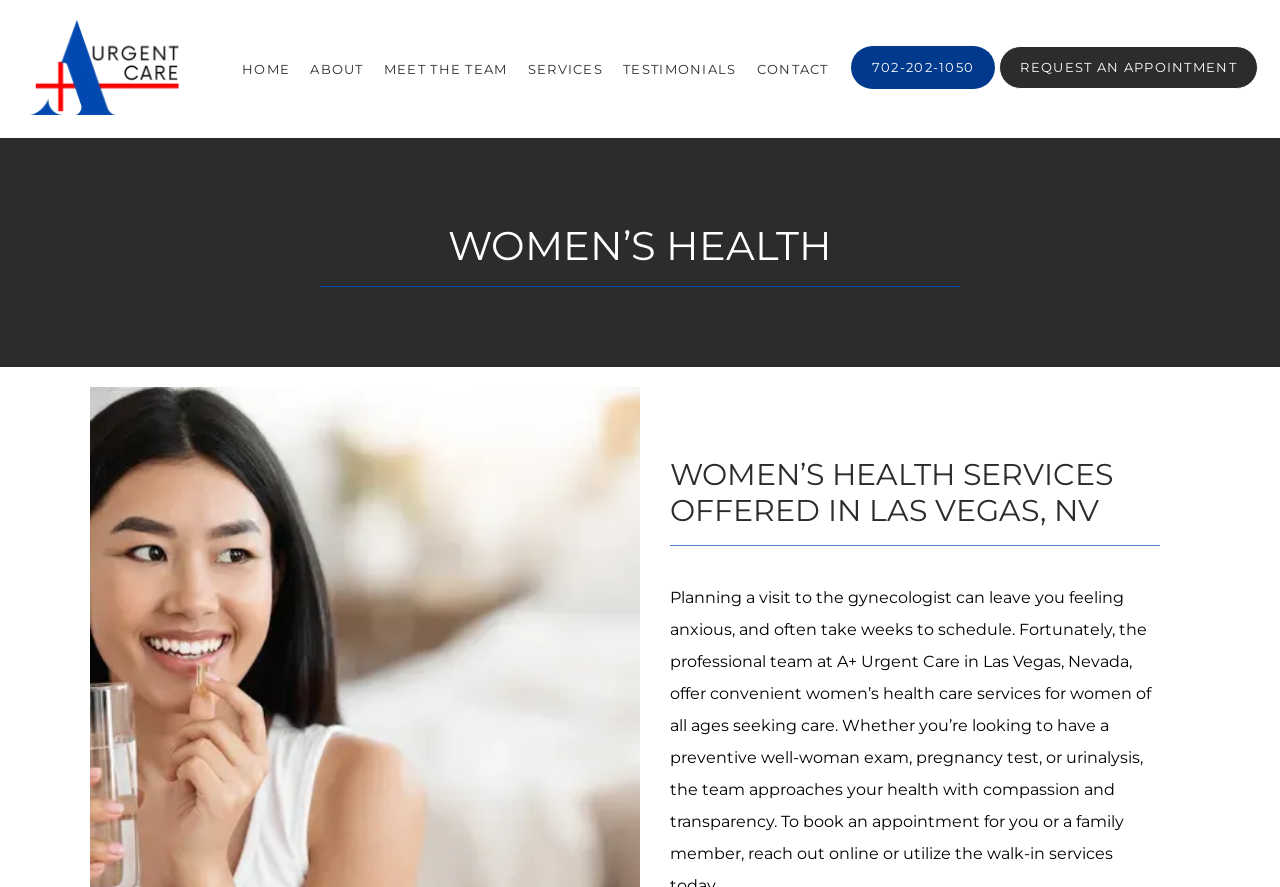Find the bounding box coordinates of the clickable region needed to perform the following instruction: "Check locations serviced". The coordinates should be provided as four float numbers between 0 and 1, i.e., [left, top, right, bottom].

None